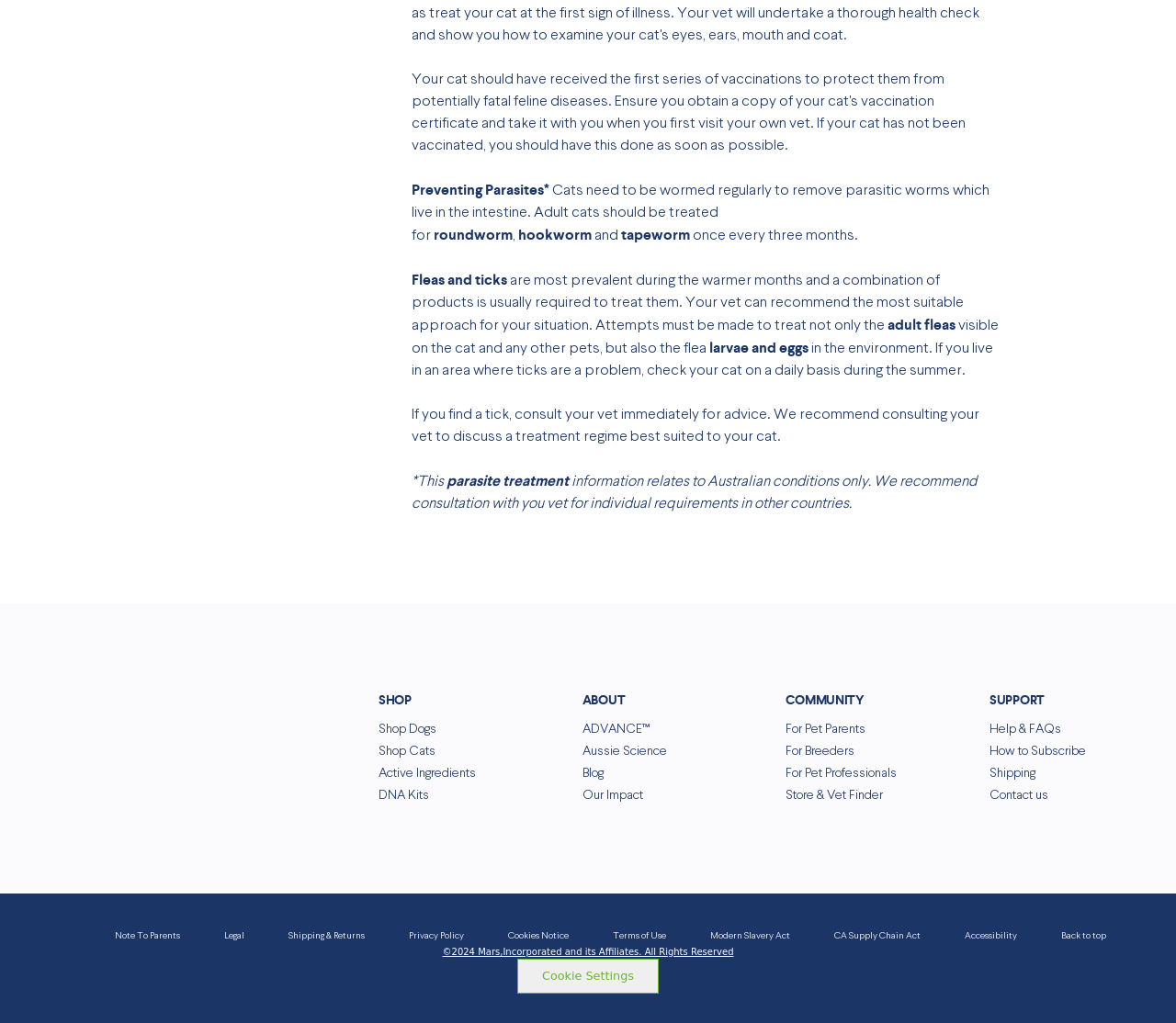Find the bounding box coordinates for the area you need to click to carry out the instruction: "Click the 'Advance-Logo' link". The coordinates should be four float numbers between 0 and 1, indicated as [left, top, right, bottom].

[0.055, 0.677, 0.168, 0.695]